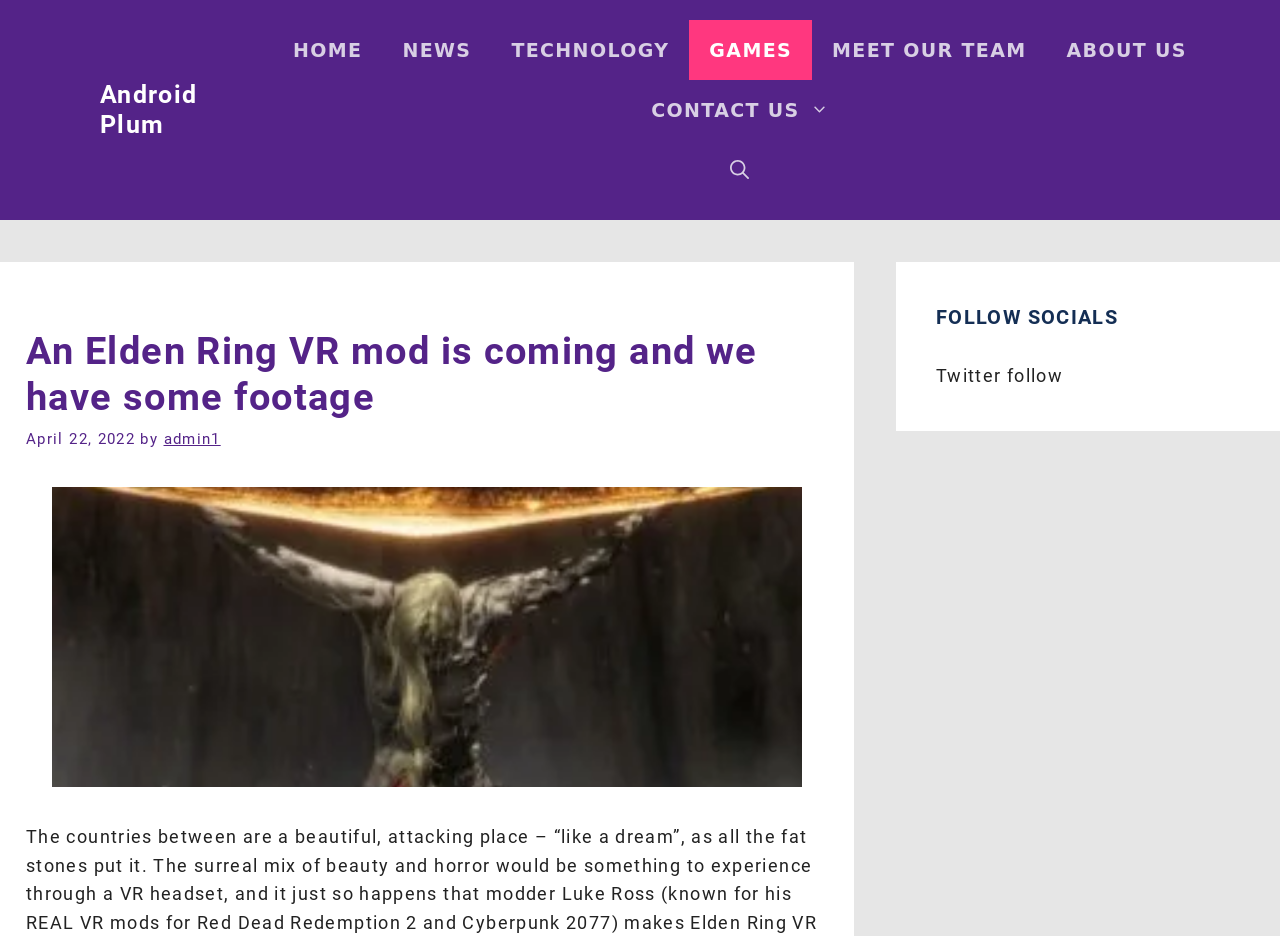Locate the bounding box coordinates for the element described below: "ABOUT US". The coordinates must be four float values between 0 and 1, formatted as [left, top, right, bottom].

[0.818, 0.021, 0.943, 0.085]